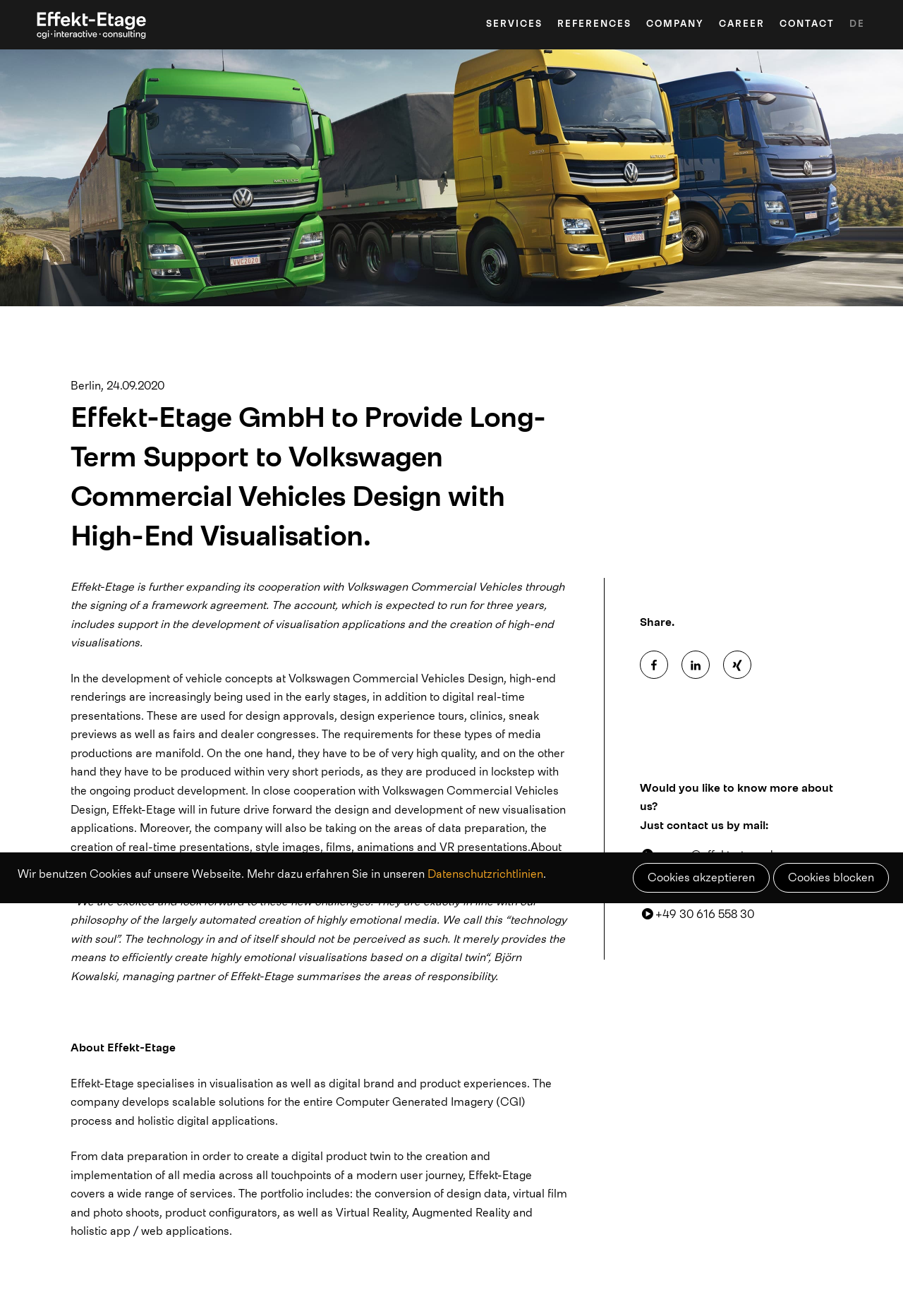Determine the bounding box coordinates of the region that needs to be clicked to achieve the task: "click on 'extending'".

None